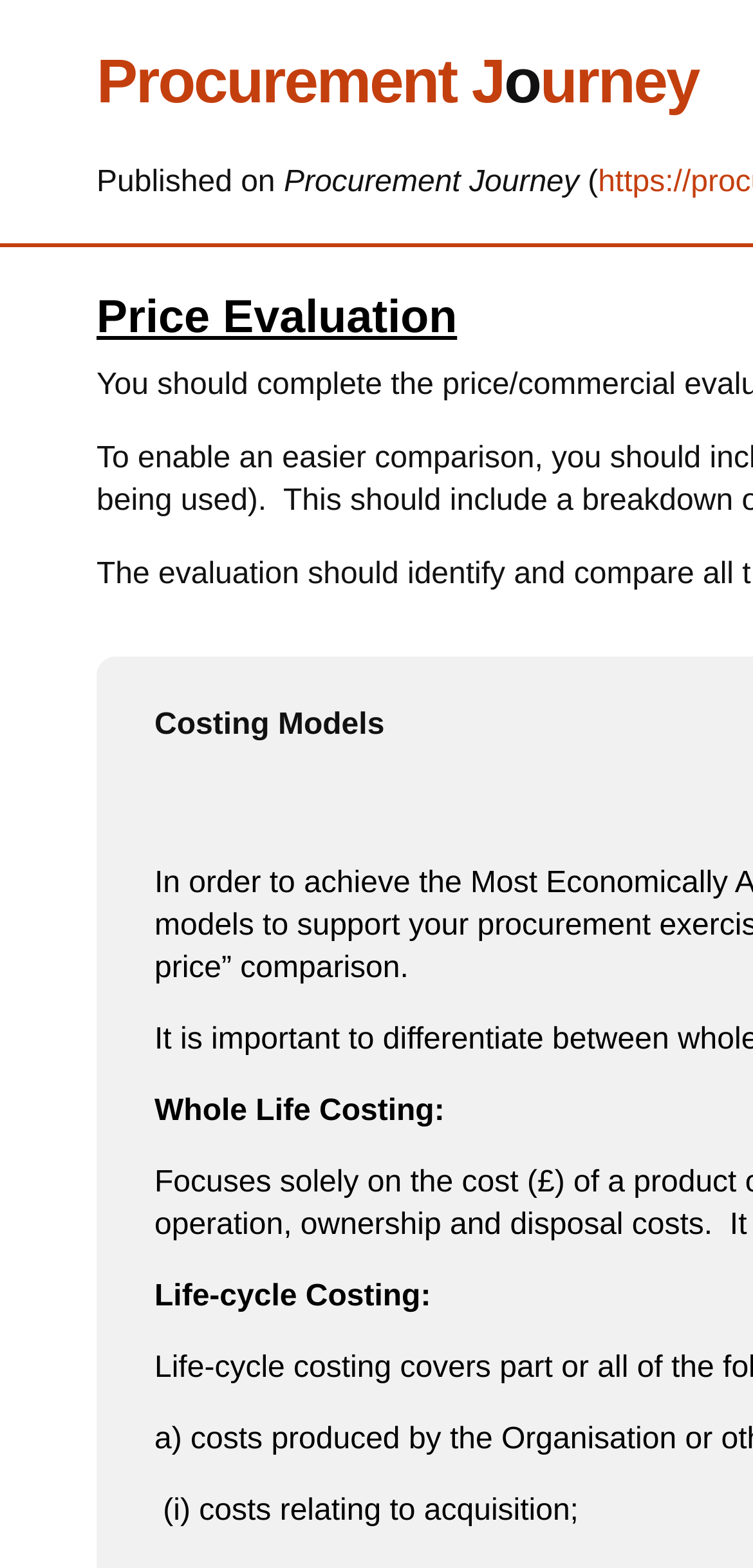How many types of costing are mentioned?
By examining the image, provide a one-word or phrase answer.

Two